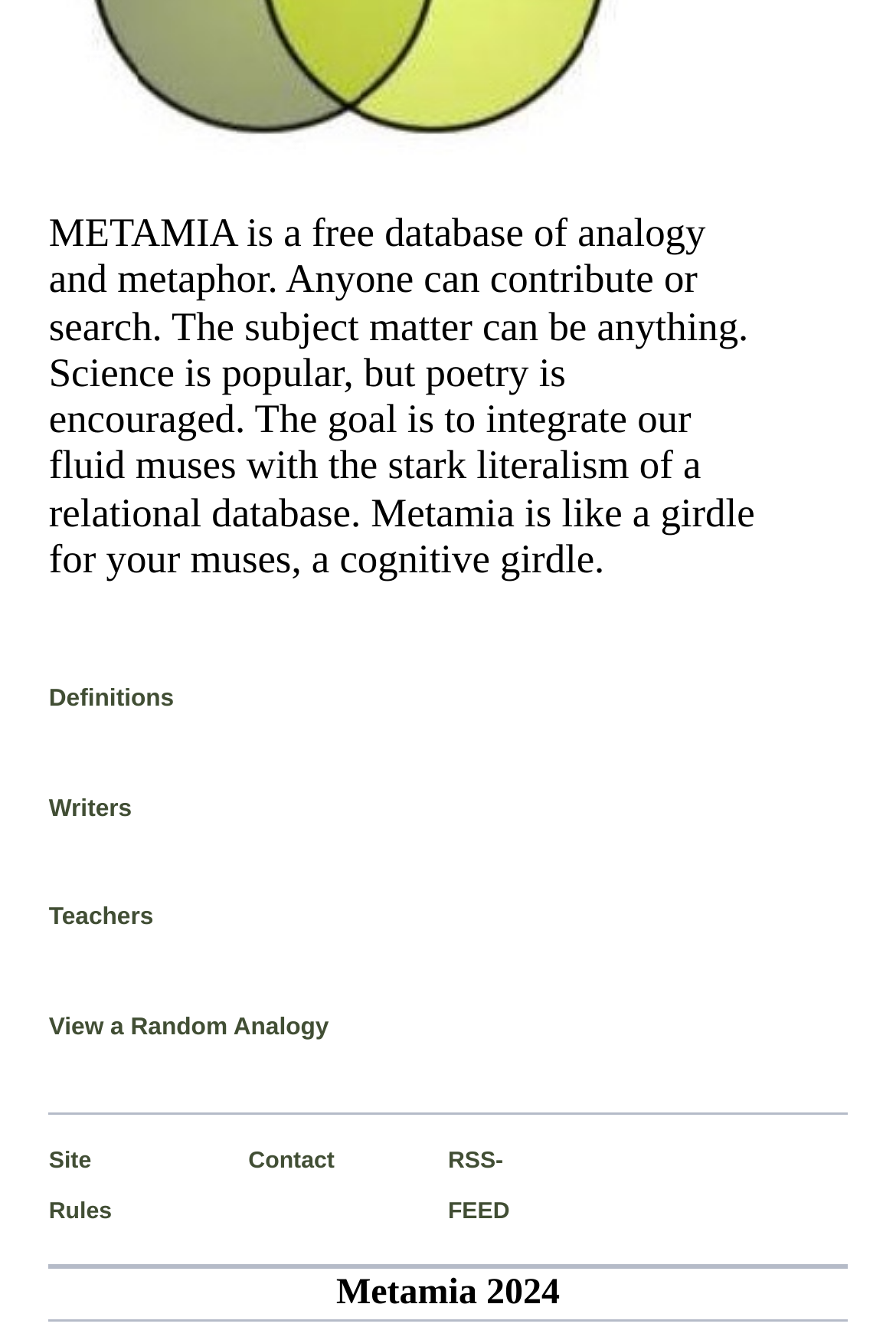Answer briefly with one word or phrase:
What is the year mentioned at the bottom of the webpage?

2024